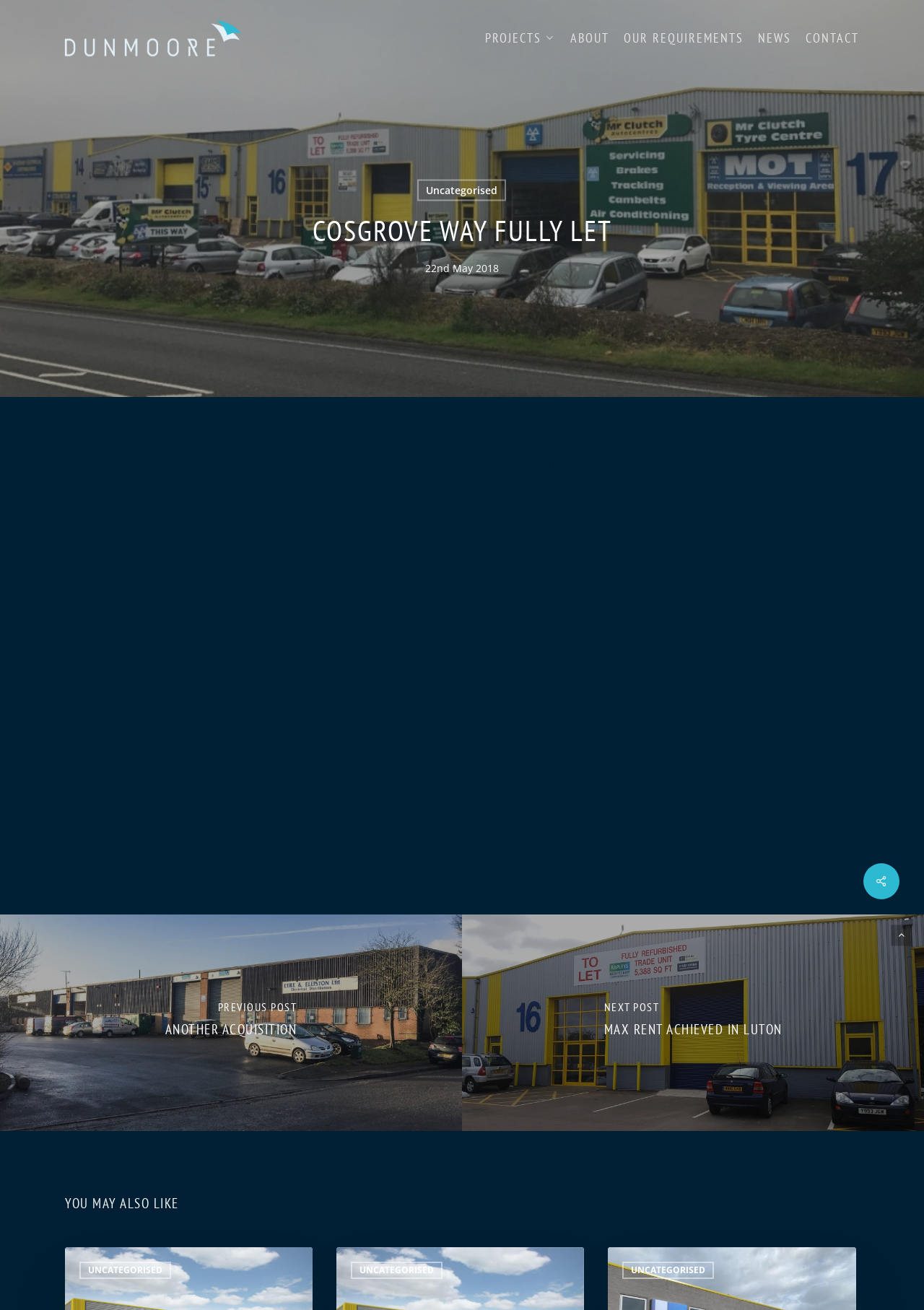Please identify the bounding box coordinates of the clickable element to fulfill the following instruction: "Click on the 'PROJECTS' link". The coordinates should be four float numbers between 0 and 1, i.e., [left, top, right, bottom].

[0.517, 0.024, 0.609, 0.034]